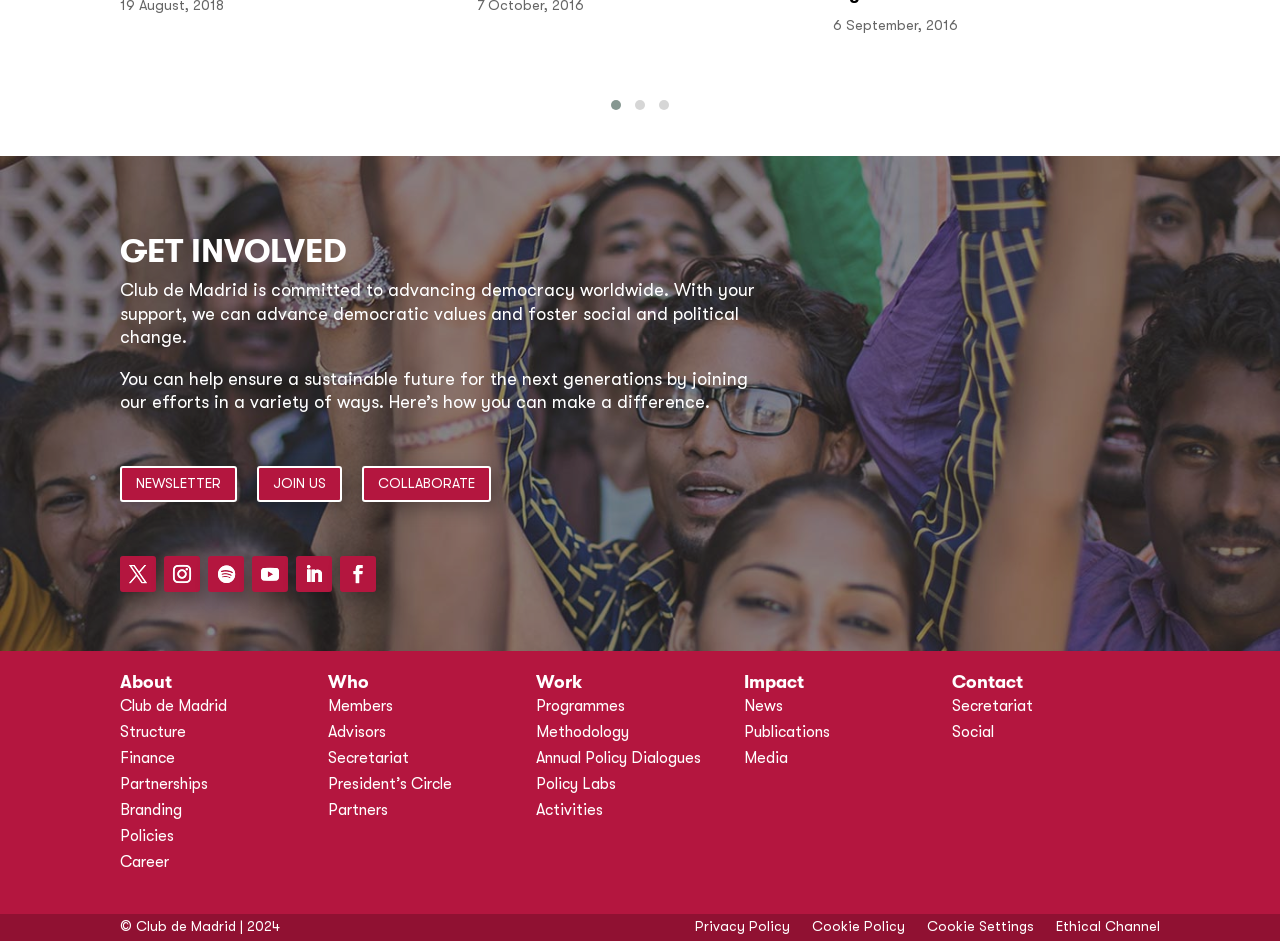Kindly determine the bounding box coordinates for the clickable area to achieve the given instruction: "Click the 'COLLABORATE 5' link".

[0.283, 0.495, 0.384, 0.533]